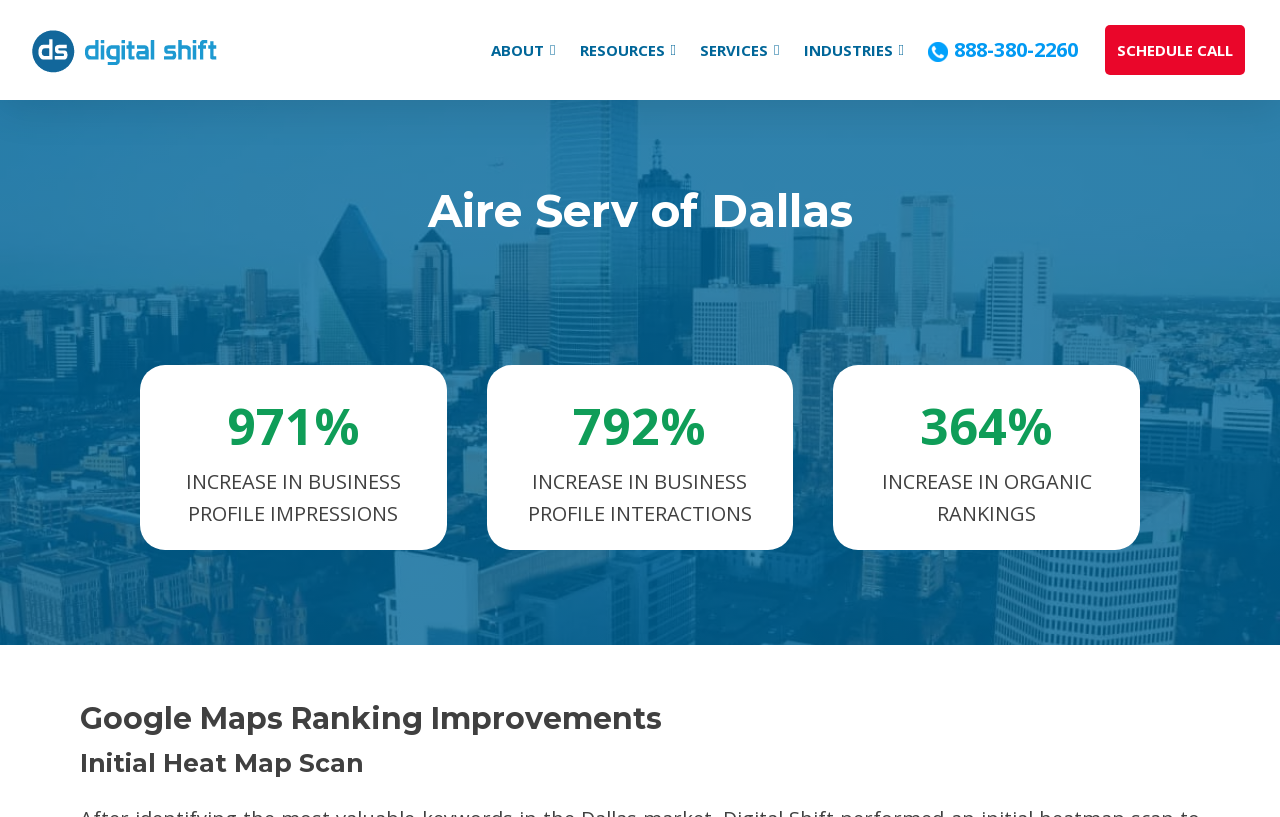Provide the bounding box coordinates for the UI element described in this sentence: "Services". The coordinates should be four float values between 0 and 1, i.e., [left, top, right, bottom].

[0.538, 0.031, 0.618, 0.092]